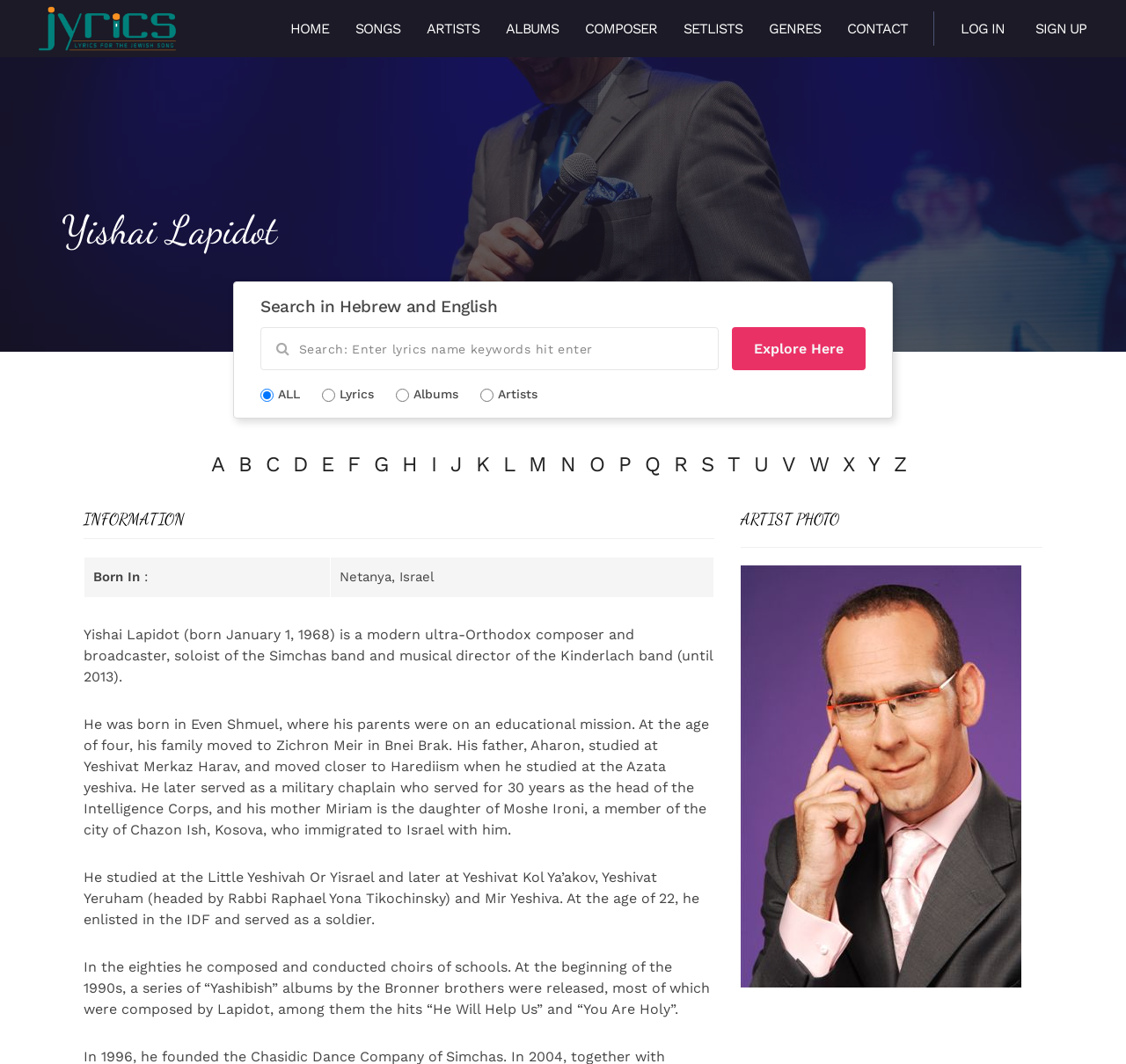How many links are there in the navigation menu? Please answer the question using a single word or phrase based on the image.

7